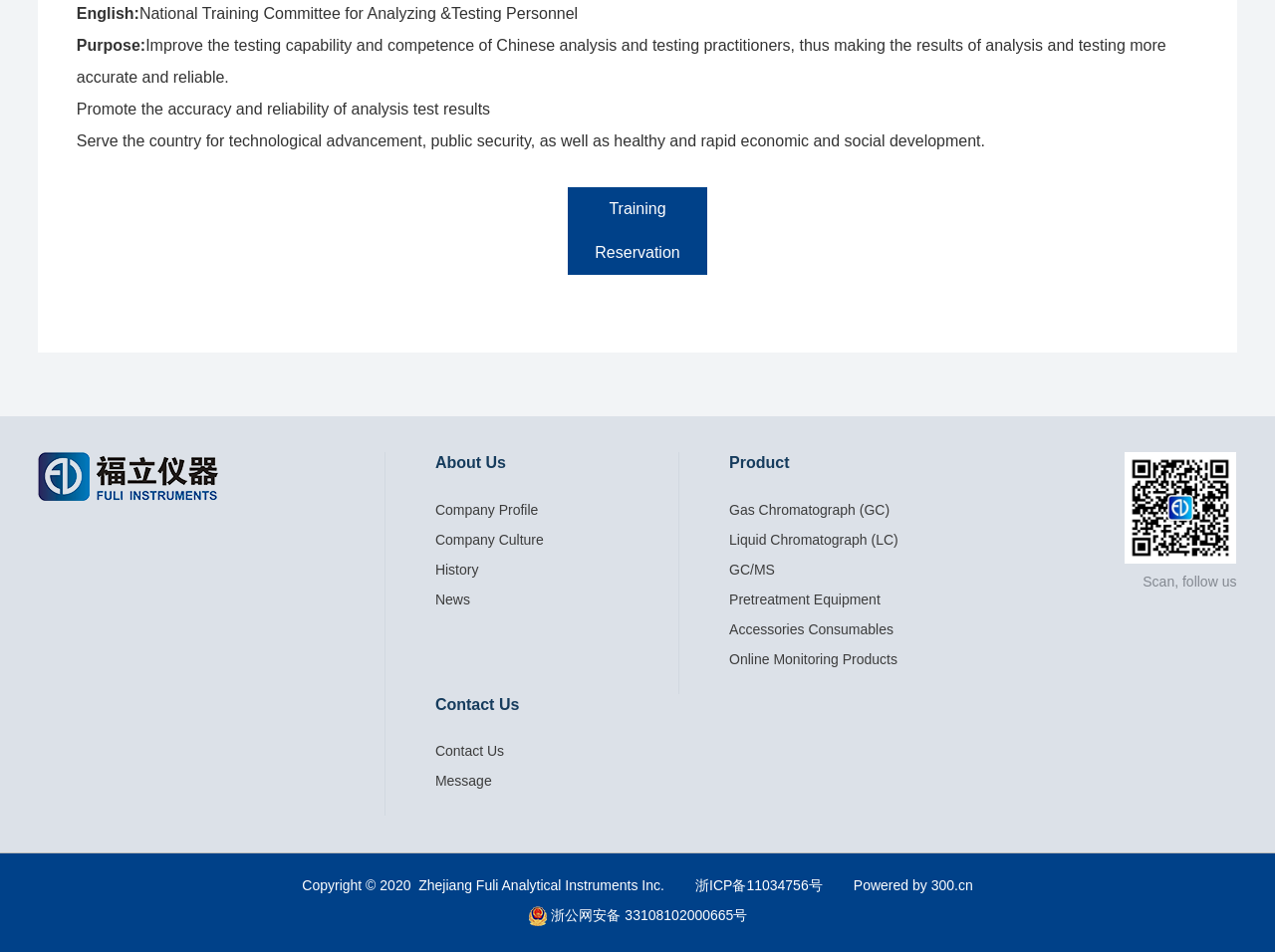Show the bounding box coordinates for the element that needs to be clicked to execute the following instruction: "Check 'About' page". Provide the coordinates in the form of four float numbers between 0 and 1, i.e., [left, top, right, bottom].

None